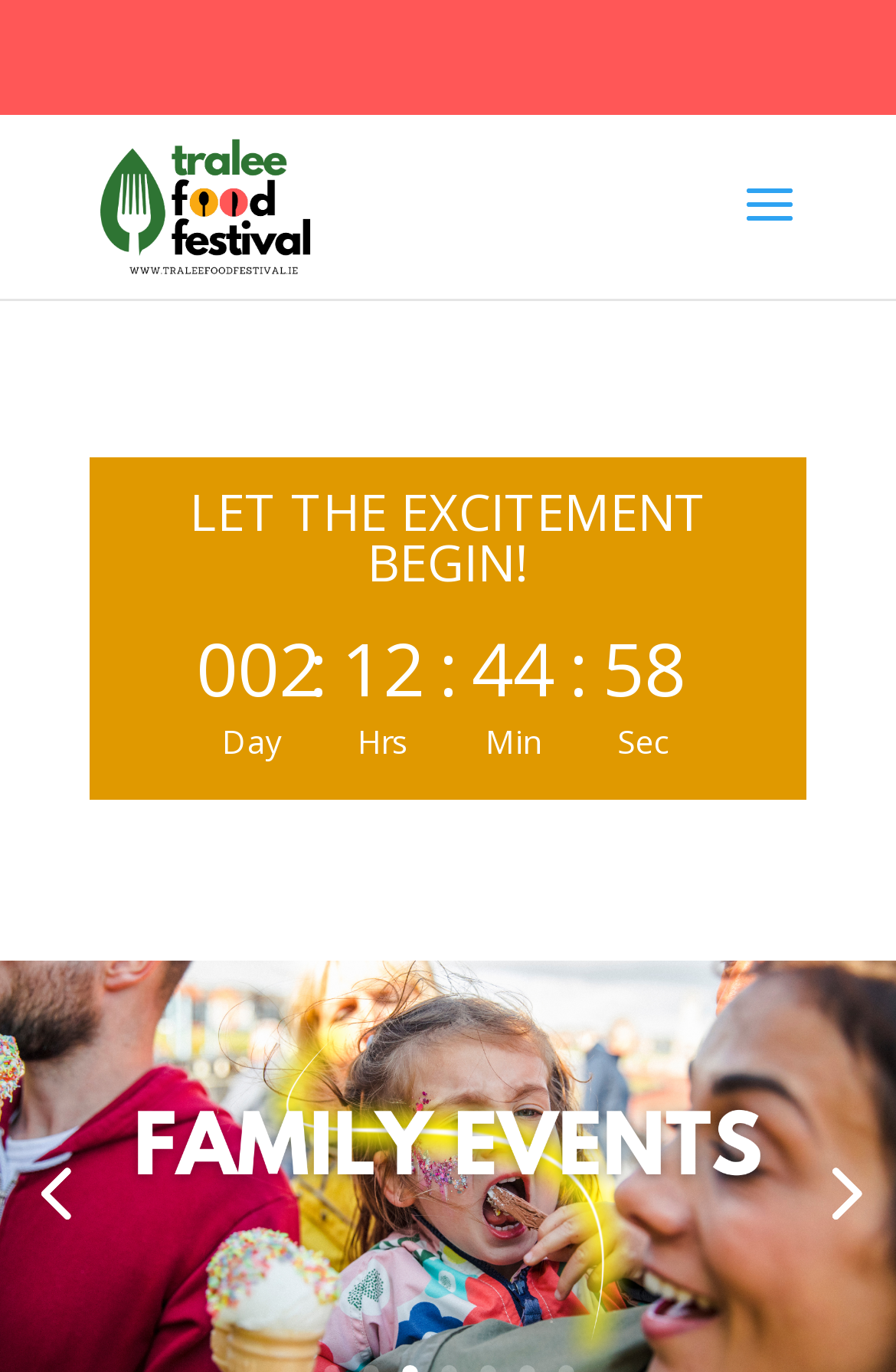Determine the bounding box coordinates in the format (top-left x, top-left y, bottom-right x, bottom-right y). Ensure all values are floating point numbers between 0 and 1. Identify the bounding box of the UI element described by: Previous

[0.0, 0.827, 0.123, 0.907]